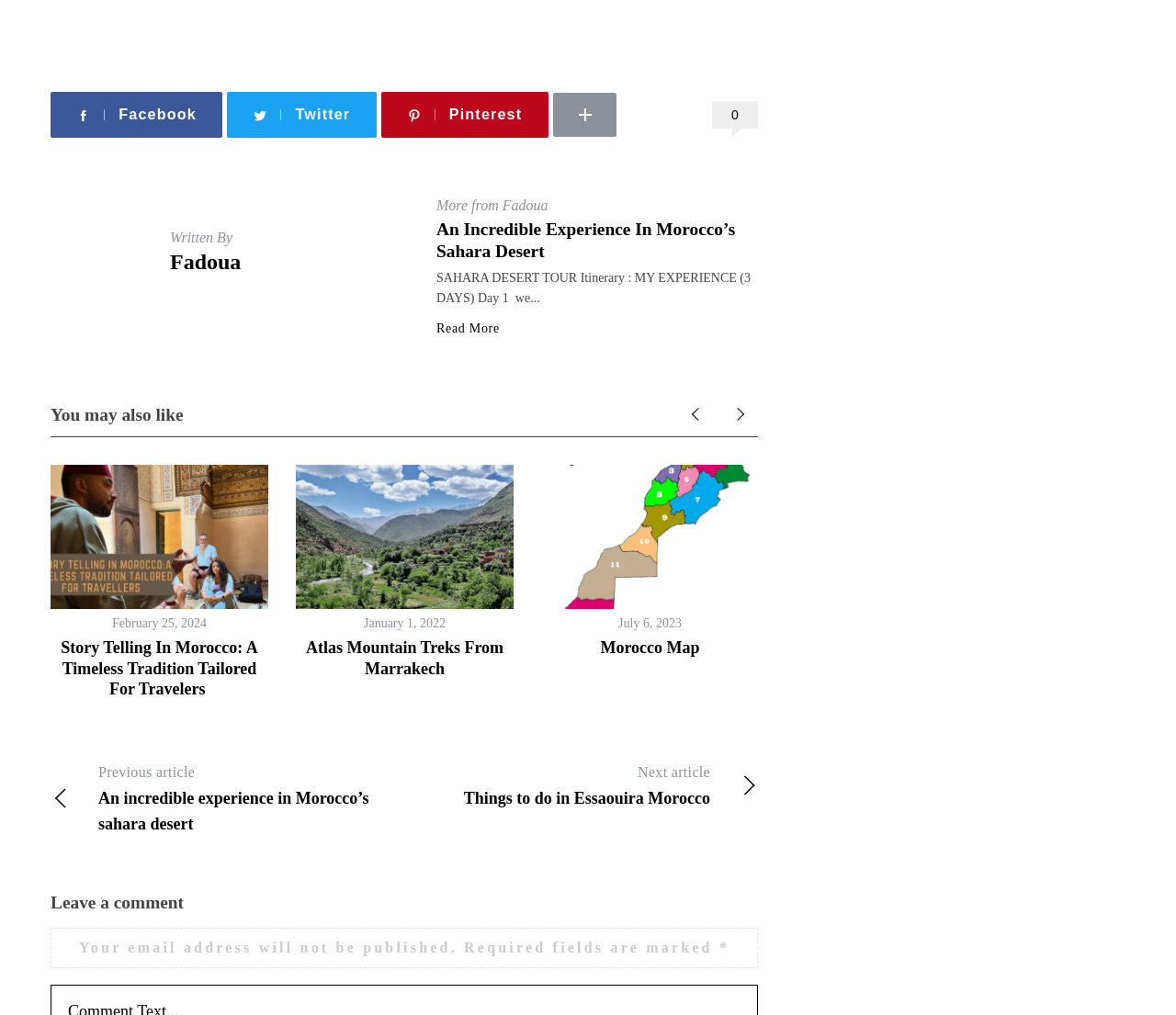Locate the bounding box coordinates of the clickable region to complete the following instruction: "Read the article 'An Incredible Experience In Morocco’s Sahara Desert'."

[0.371, 0.216, 0.625, 0.257]